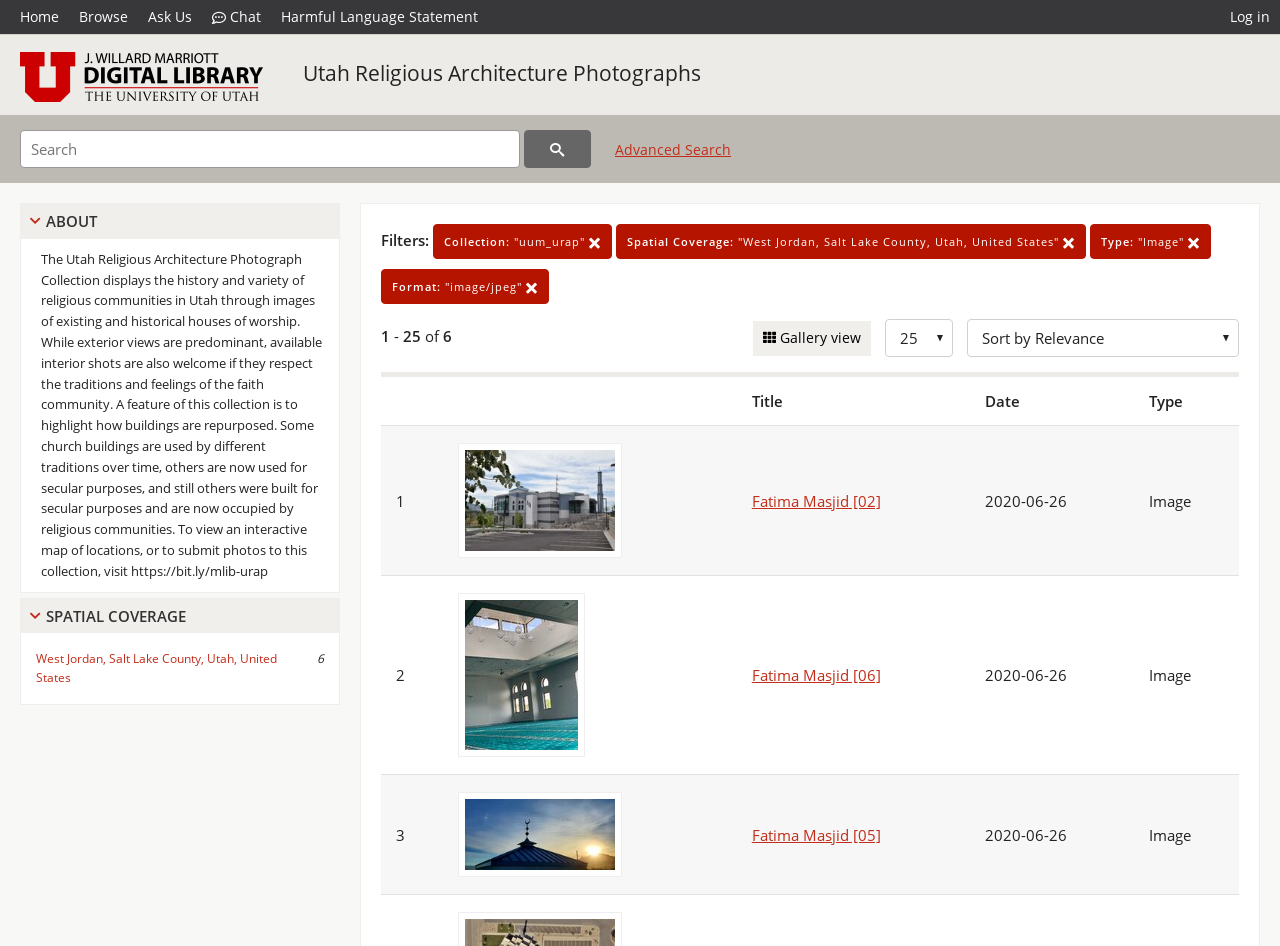Determine the bounding box coordinates of the target area to click to execute the following instruction: "Search for something."

[0.016, 0.138, 0.406, 0.178]